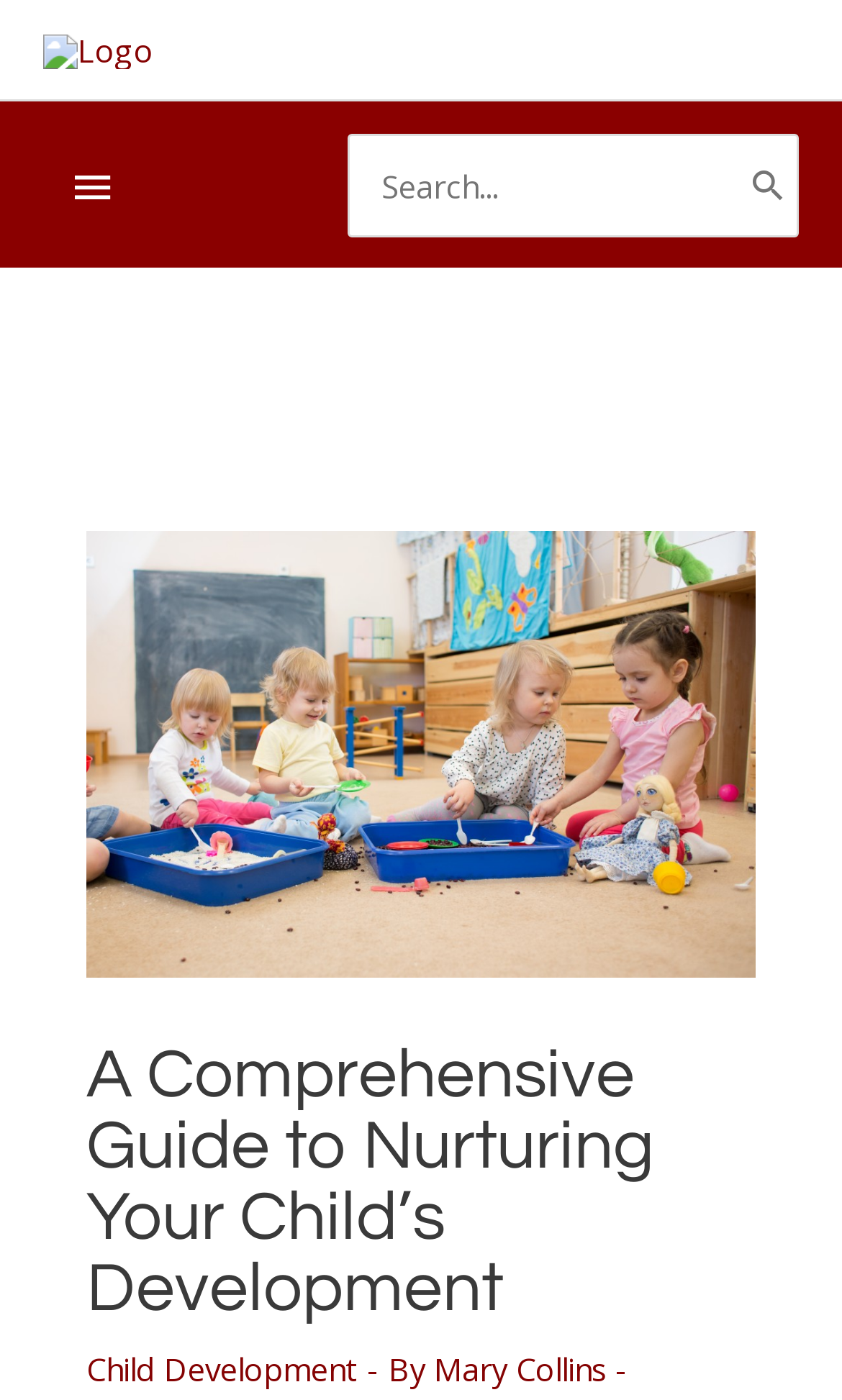What is the text of the webpage's headline?

A Comprehensive Guide to Nurturing Your Child’s Development